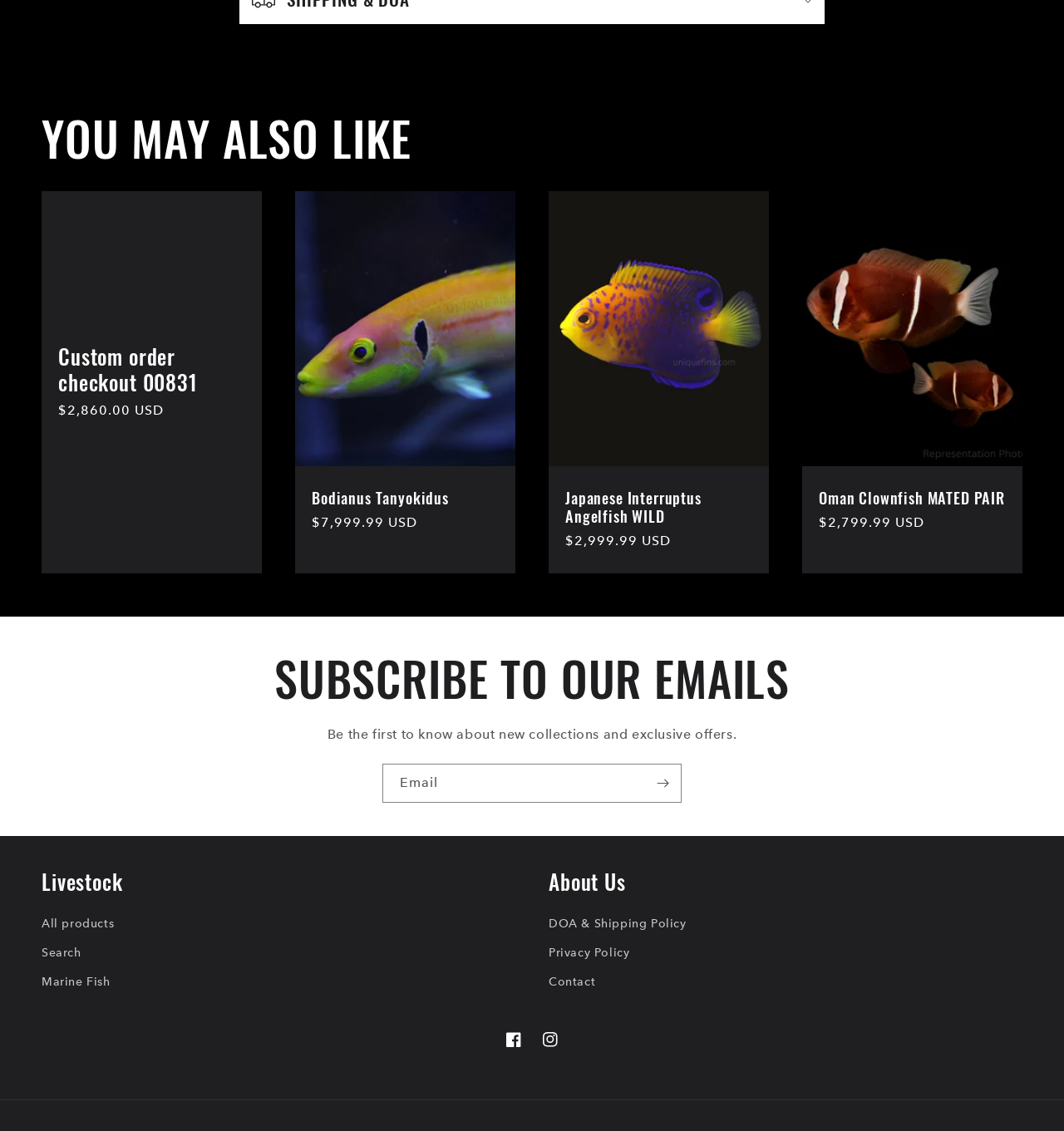What is the price of Bodianus Tanyokidus?
From the screenshot, provide a brief answer in one word or phrase.

$7,999.99 USD